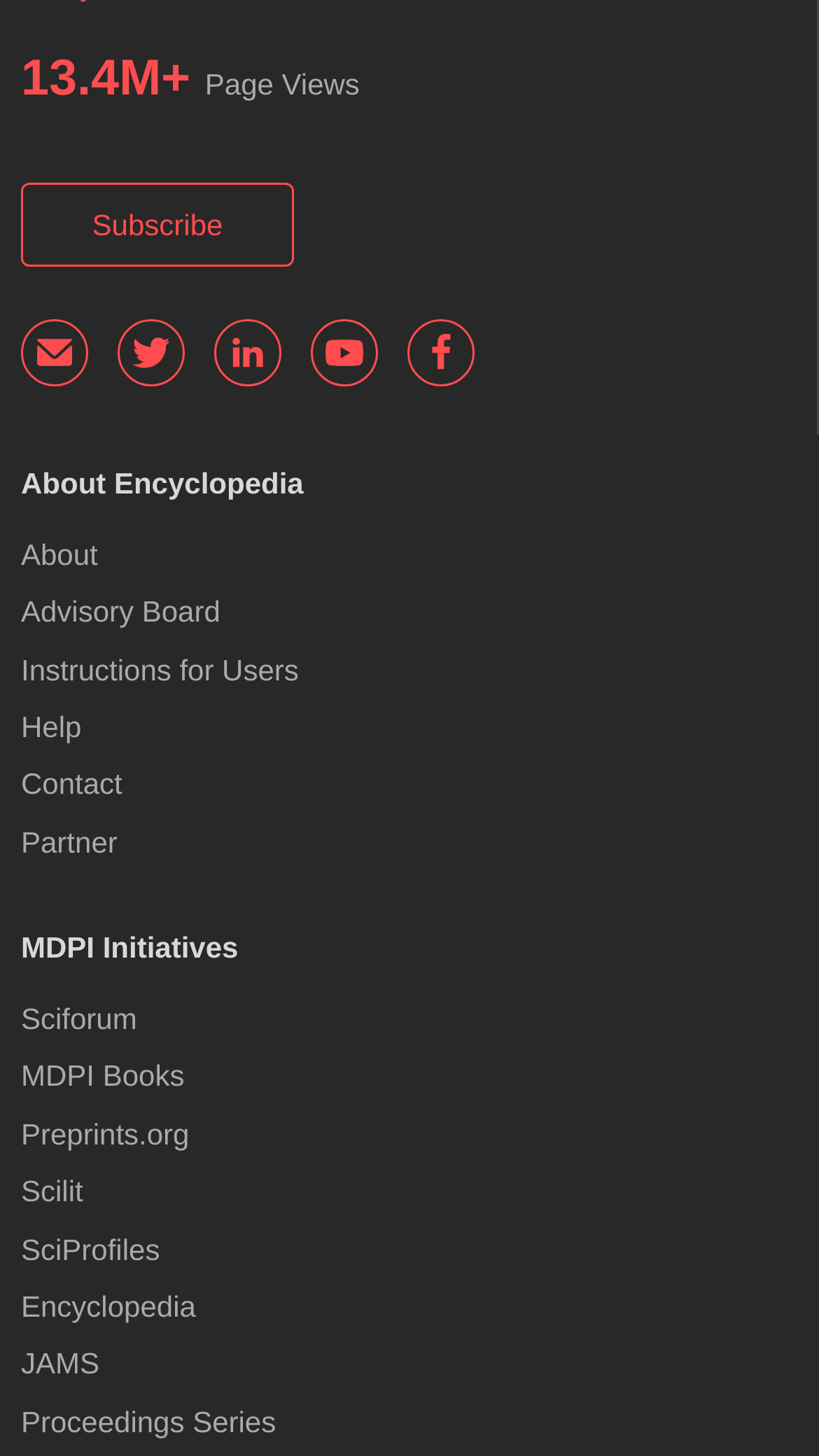Using the element description Instructions for Users, predict the bounding box coordinates for the UI element. Provide the coordinates in (top-left x, top-left y, bottom-right x, bottom-right y) format with values ranging from 0 to 1.

[0.026, 0.448, 0.365, 0.471]